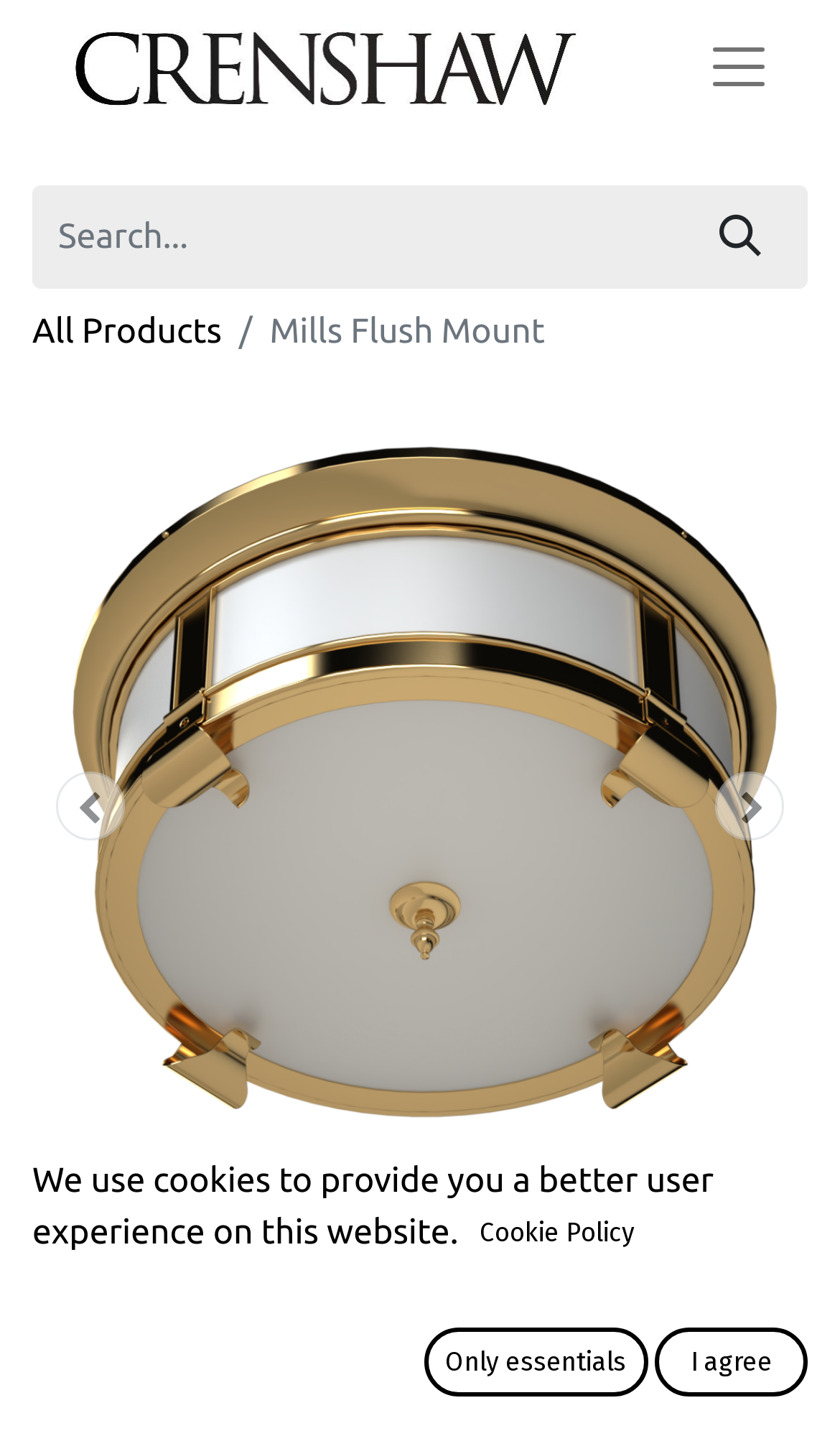Identify the bounding box coordinates for the element that needs to be clicked to fulfill this instruction: "View the product image". Provide the coordinates in the format of four float numbers between 0 and 1: [left, top, right, bottom].

[0.038, 0.292, 0.962, 0.834]